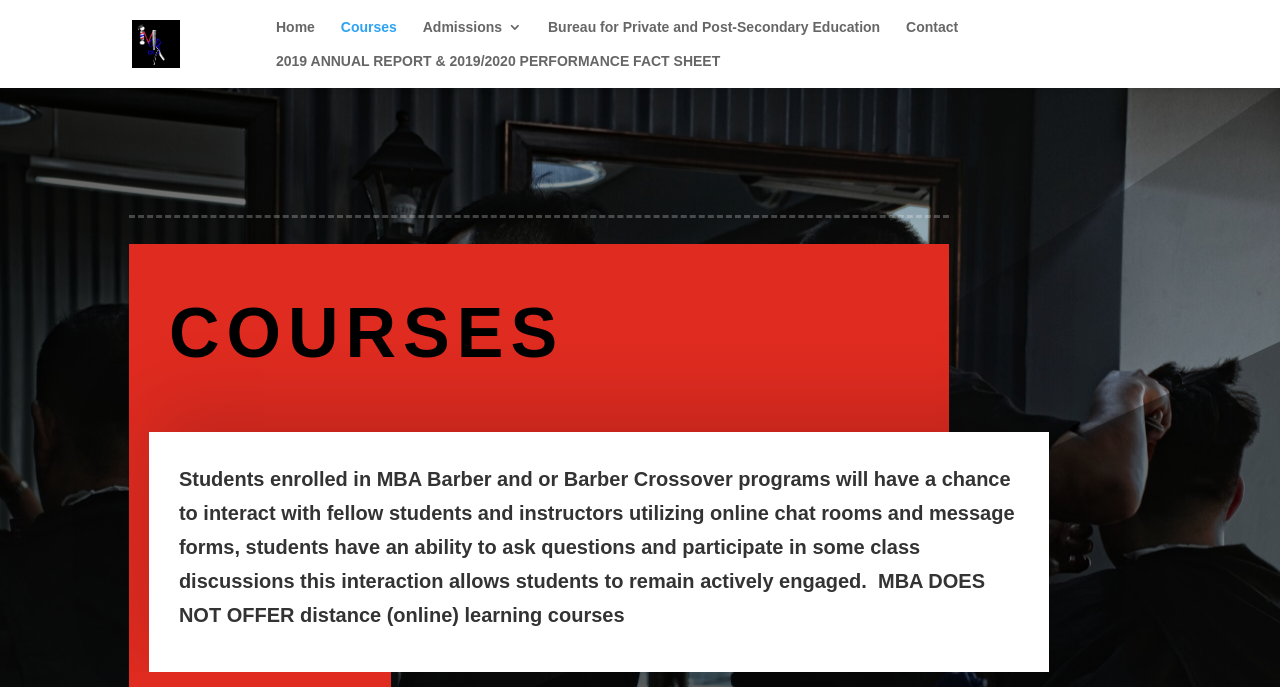Find and provide the bounding box coordinates for the UI element described with: "Courses".

[0.266, 0.029, 0.31, 0.079]